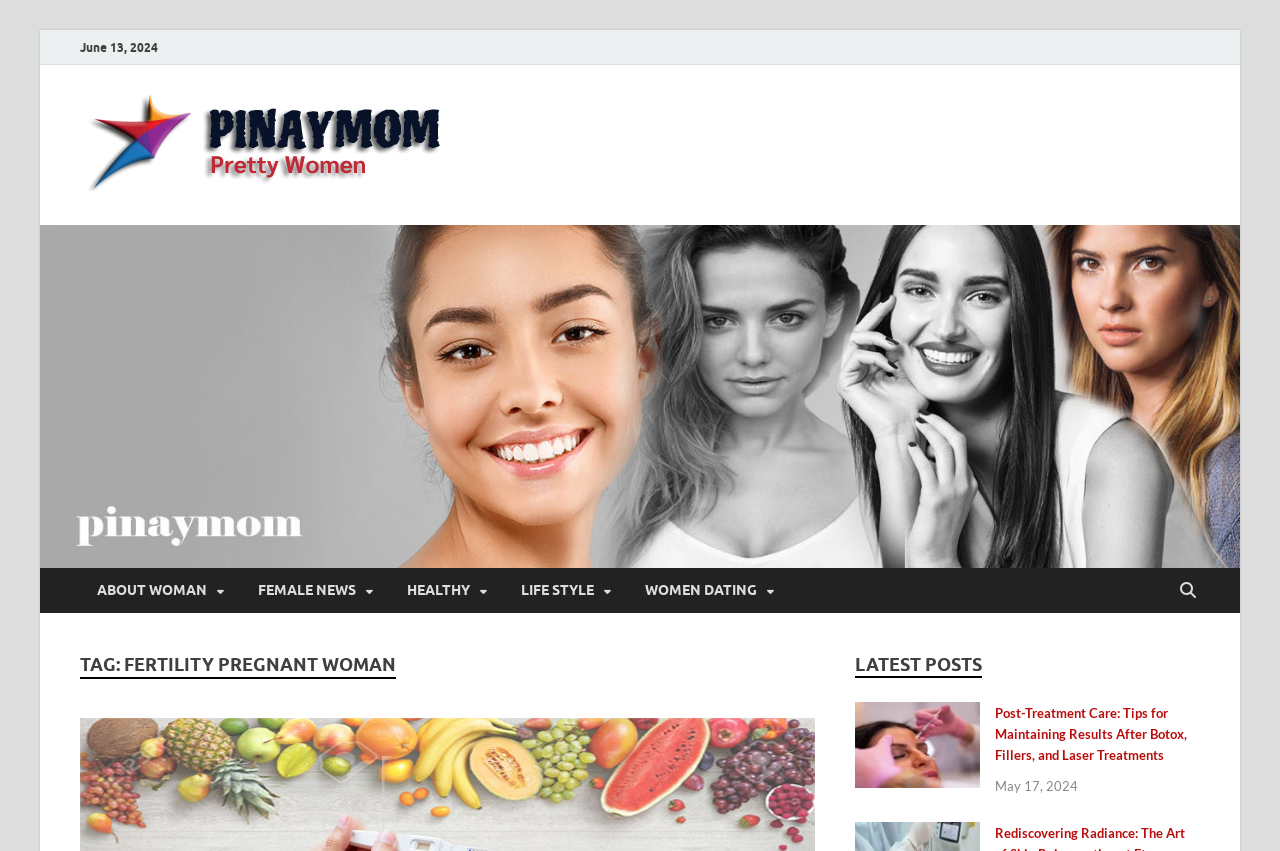Find the bounding box coordinates of the area that needs to be clicked in order to achieve the following instruction: "click Pinaymom logo". The coordinates should be specified as four float numbers between 0 and 1, i.e., [left, top, right, bottom].

[0.062, 0.109, 0.353, 0.224]